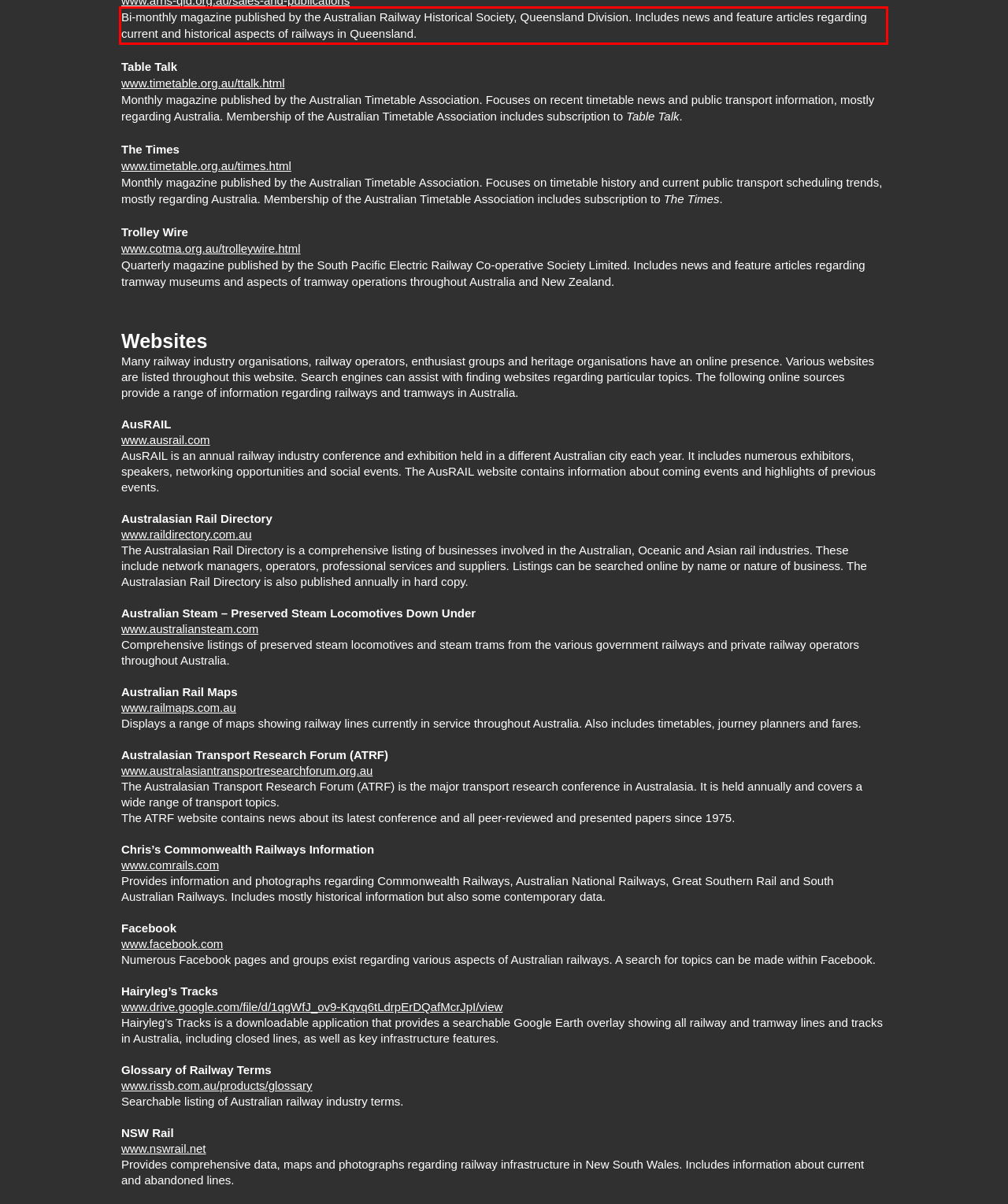Given a webpage screenshot with a red bounding box, perform OCR to read and deliver the text enclosed by the red bounding box.

Bi-monthly magazine published by the Australian Railway Historical Society, Queensland Division. Includes news and feature articles regarding current and historical aspects of railways in Queensland.